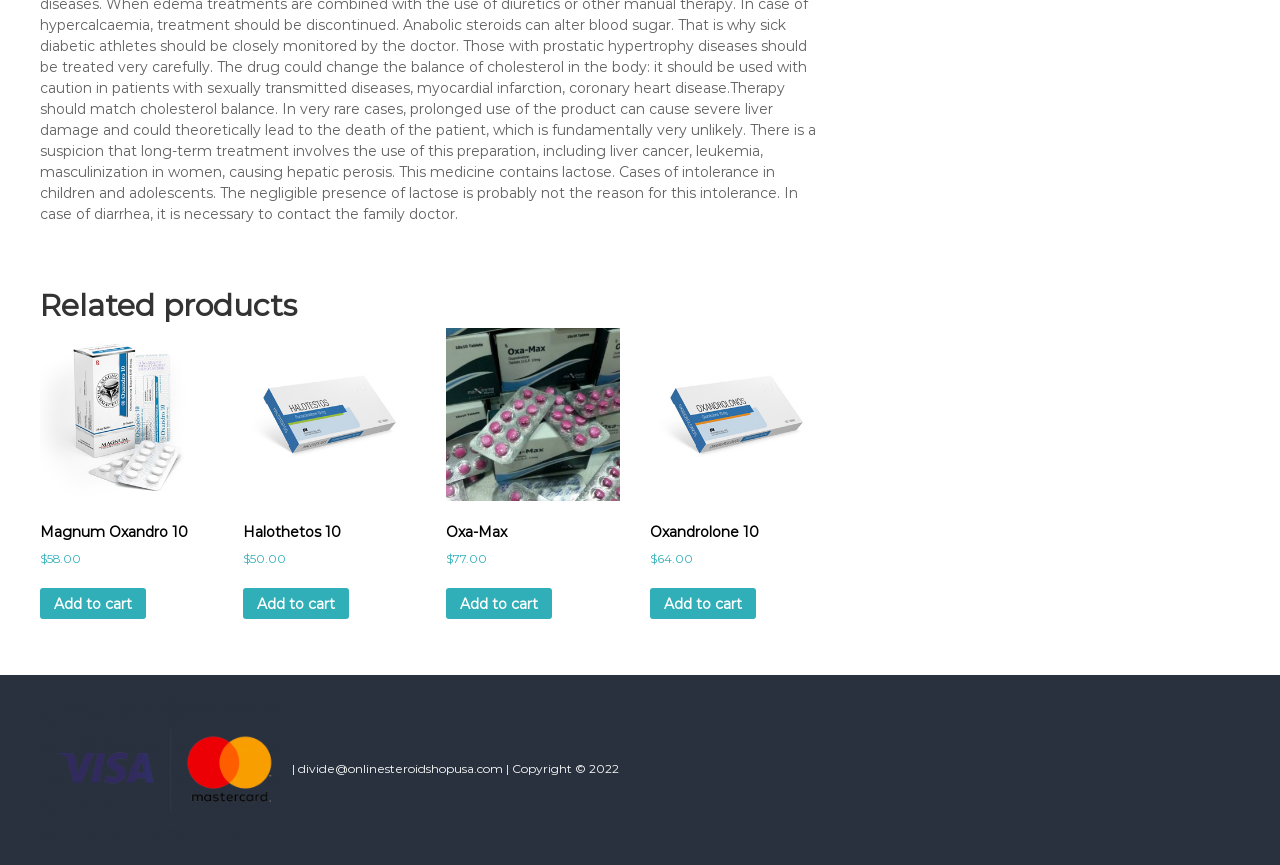Please specify the bounding box coordinates of the area that should be clicked to accomplish the following instruction: "Contact us via email". The coordinates should consist of four float numbers between 0 and 1, i.e., [left, top, right, bottom].

[0.233, 0.88, 0.393, 0.897]